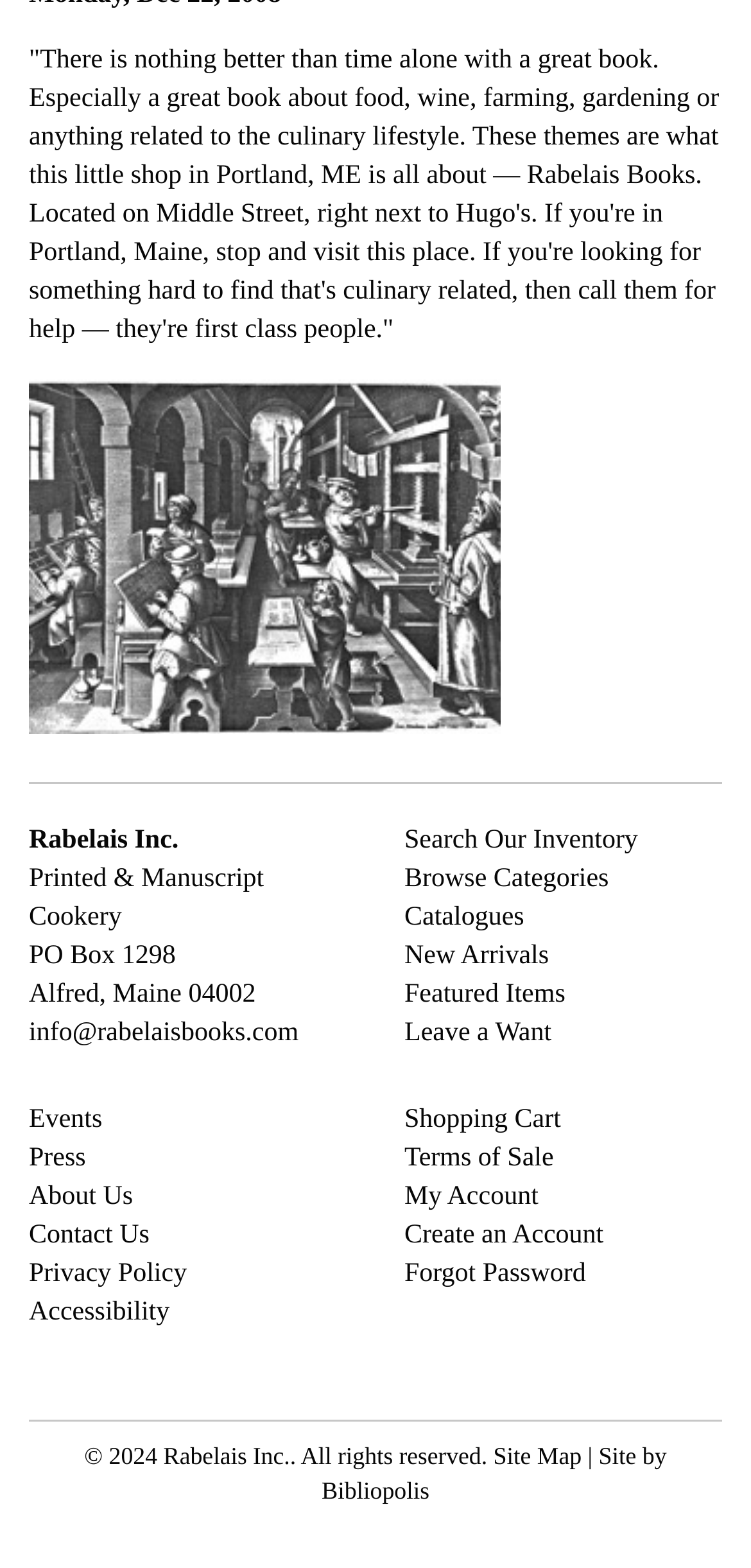Can you find the bounding box coordinates for the element to click on to achieve the instruction: "Browse Categories"?

[0.538, 0.552, 0.811, 0.571]